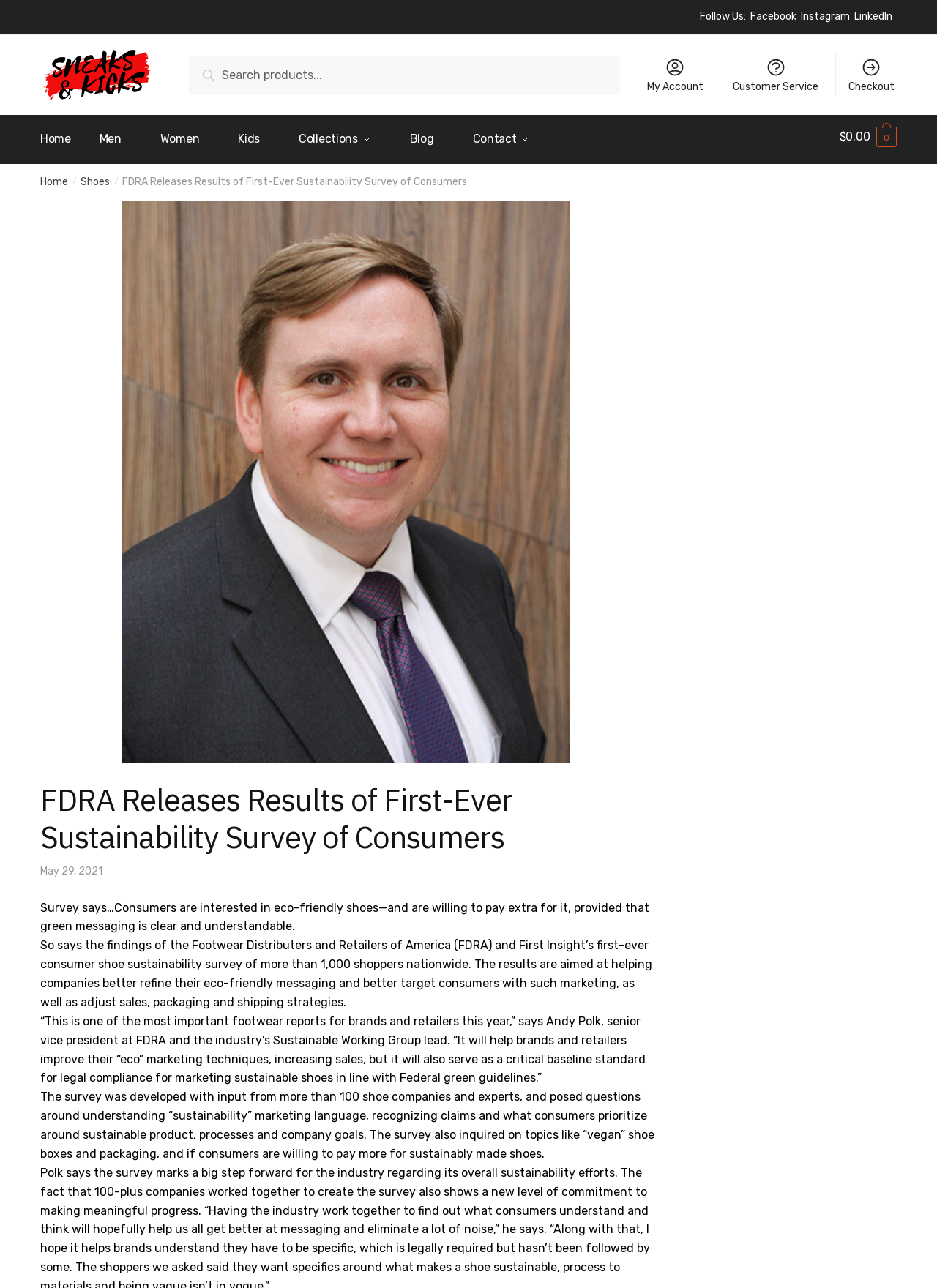Describe all the visual and textual components of the webpage comprehensively.

This webpage appears to be an article from Sneaks & Kicks Footwear, a footwear company. At the top of the page, there is a navigation bar with links to "My Account", "Customer Service", and "Checkout" on the right side, and a search bar on the left side. Below the navigation bar, there is a primary navigation menu with links to "Home", "Men", "Women", "Kids", "Collections", "Blog", and "Contact".

The main content of the page is an article titled "FDRA Releases Results of First-Ever Sustainability Survey of Consumers". The article is divided into several paragraphs, with a heading at the top that includes the title and the date "May 29, 2021". The article discusses the results of a survey conducted by the Footwear Distributers and Retailers of America (FDRA) and First Insight, which found that consumers are interested in eco-friendly shoes and are willing to pay extra for them if the green messaging is clear and understandable.

The article includes several quotes from Andy Polk, senior vice president at FDRA, who discusses the importance of the survey and its findings. The survey aimed to help companies better refine their eco-friendly messaging and target consumers with such marketing, as well as adjust sales, packaging, and shipping strategies.

At the bottom of the page, there are links to "Home" and "Shoes", as well as a copyright symbol and a "Follow Us" section with links to Facebook, Instagram, and LinkedIn. There is also a Sneaks & Kicks logo at the top left corner of the page.